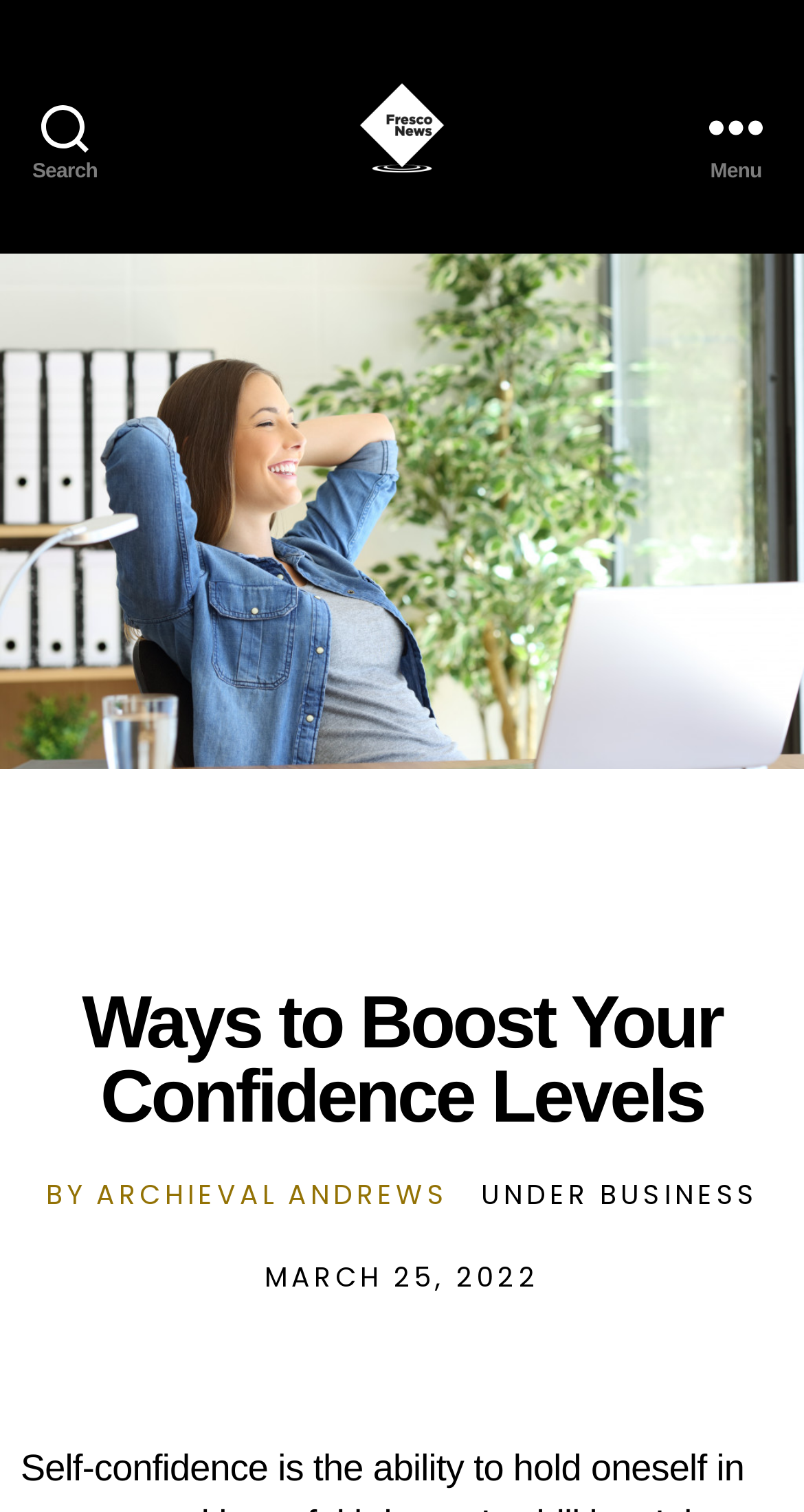What is the main image on the webpage?
Give a comprehensive and detailed explanation for the question.

I determined the main image on the webpage by looking at the image element with the largest bounding box coordinates. The image element with the largest bounding box coordinates is the one with the description 'woman smiling', which suggests that it is the main image on the webpage.